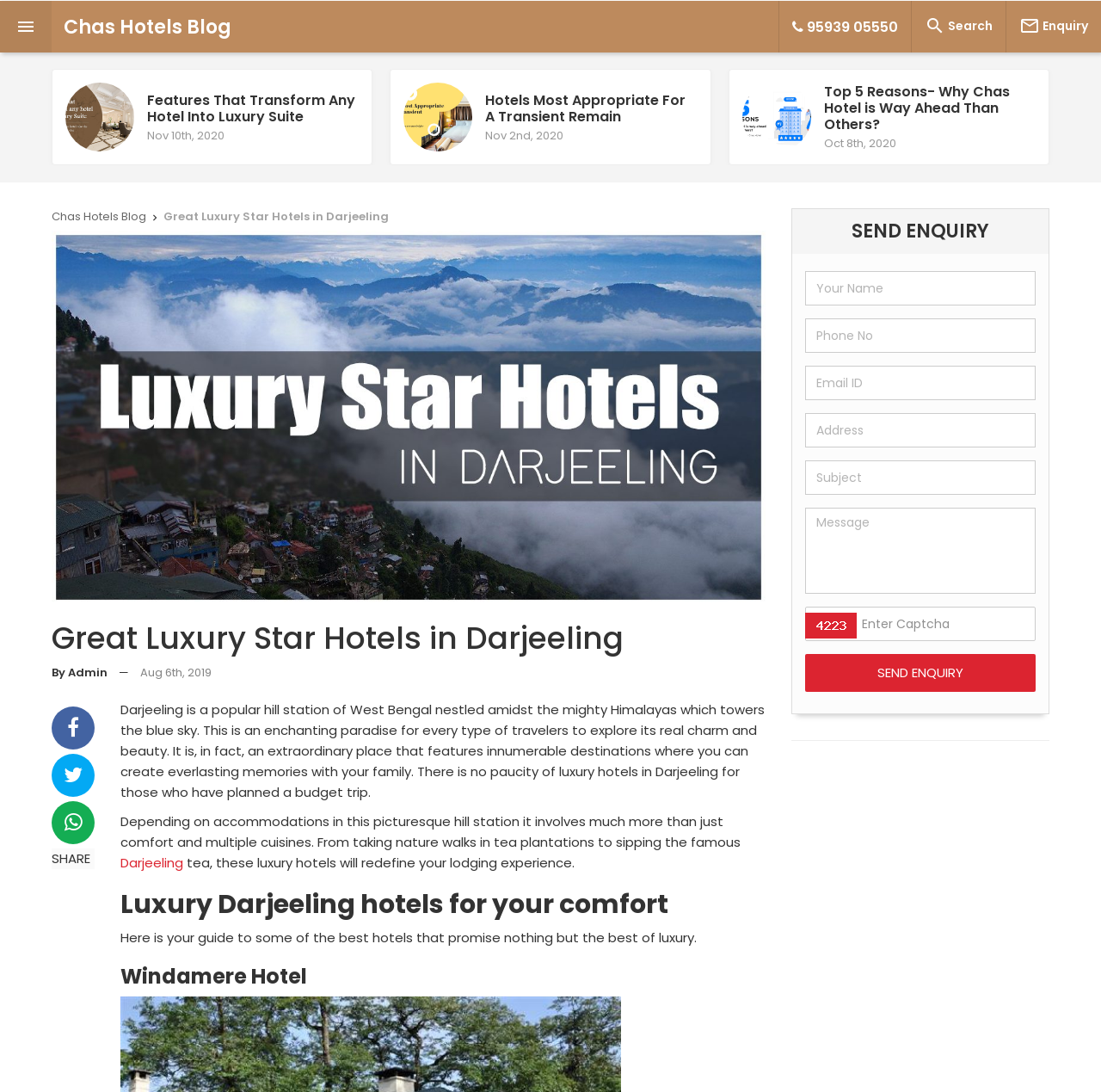Locate the bounding box coordinates of the element that should be clicked to fulfill the instruction: "Fill in the 'Your Name' textbox".

[0.731, 0.247, 0.941, 0.279]